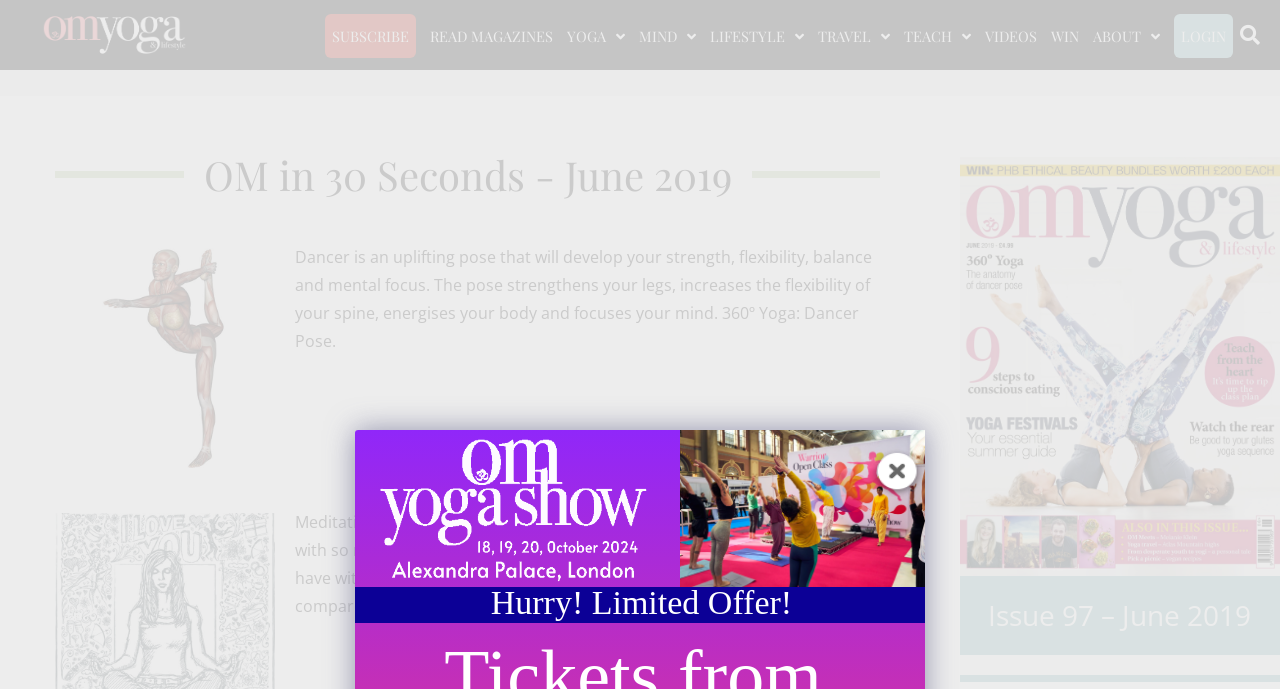Please specify the bounding box coordinates of the clickable region to carry out the following instruction: "Click on the 'SUBSCRIBE' link". The coordinates should be four float numbers between 0 and 1, in the format [left, top, right, bottom].

[0.254, 0.02, 0.325, 0.084]